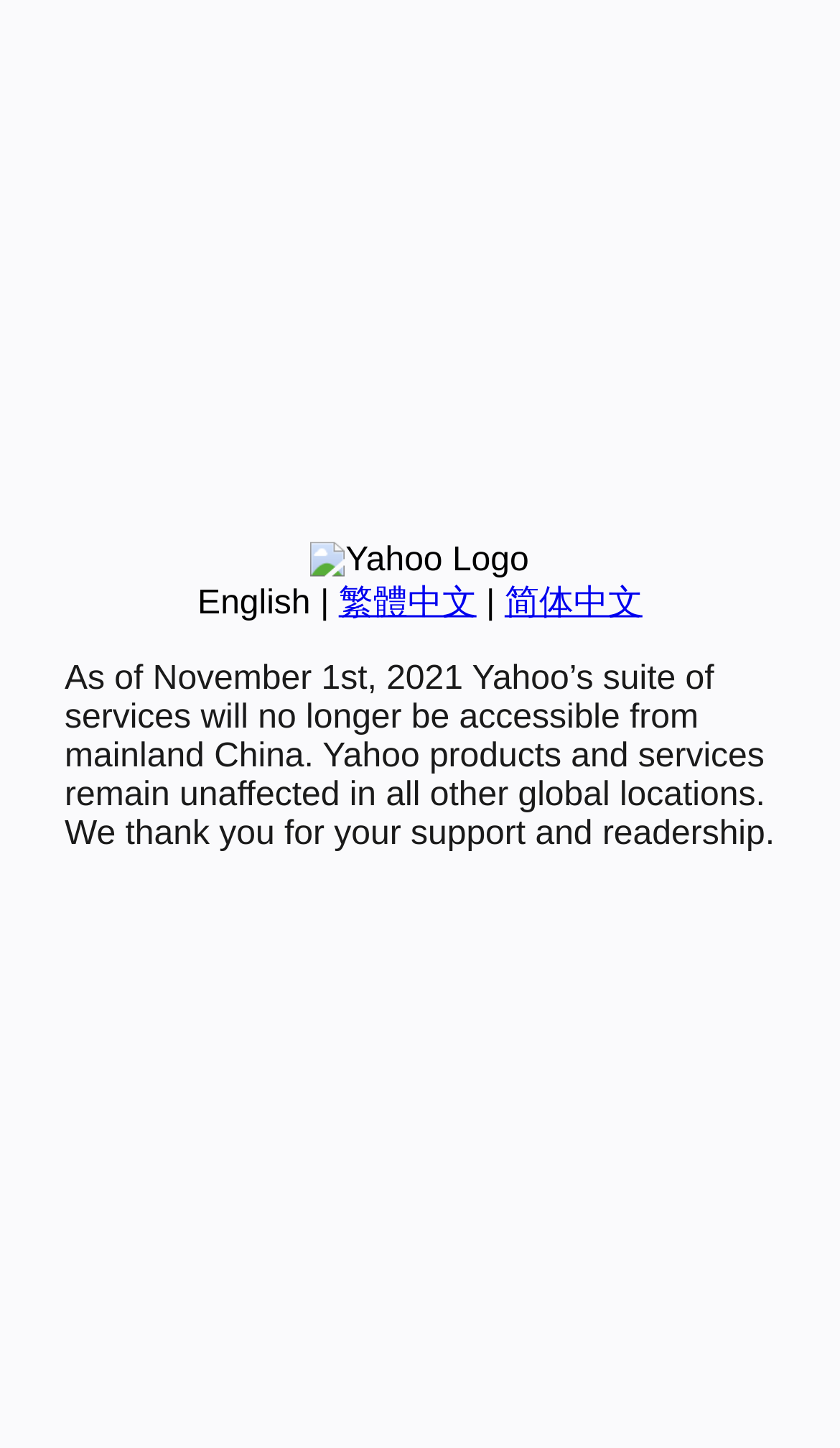Extract the bounding box coordinates of the UI element described by: "简体中文". The coordinates should include four float numbers ranging from 0 to 1, e.g., [left, top, right, bottom].

[0.601, 0.404, 0.765, 0.429]